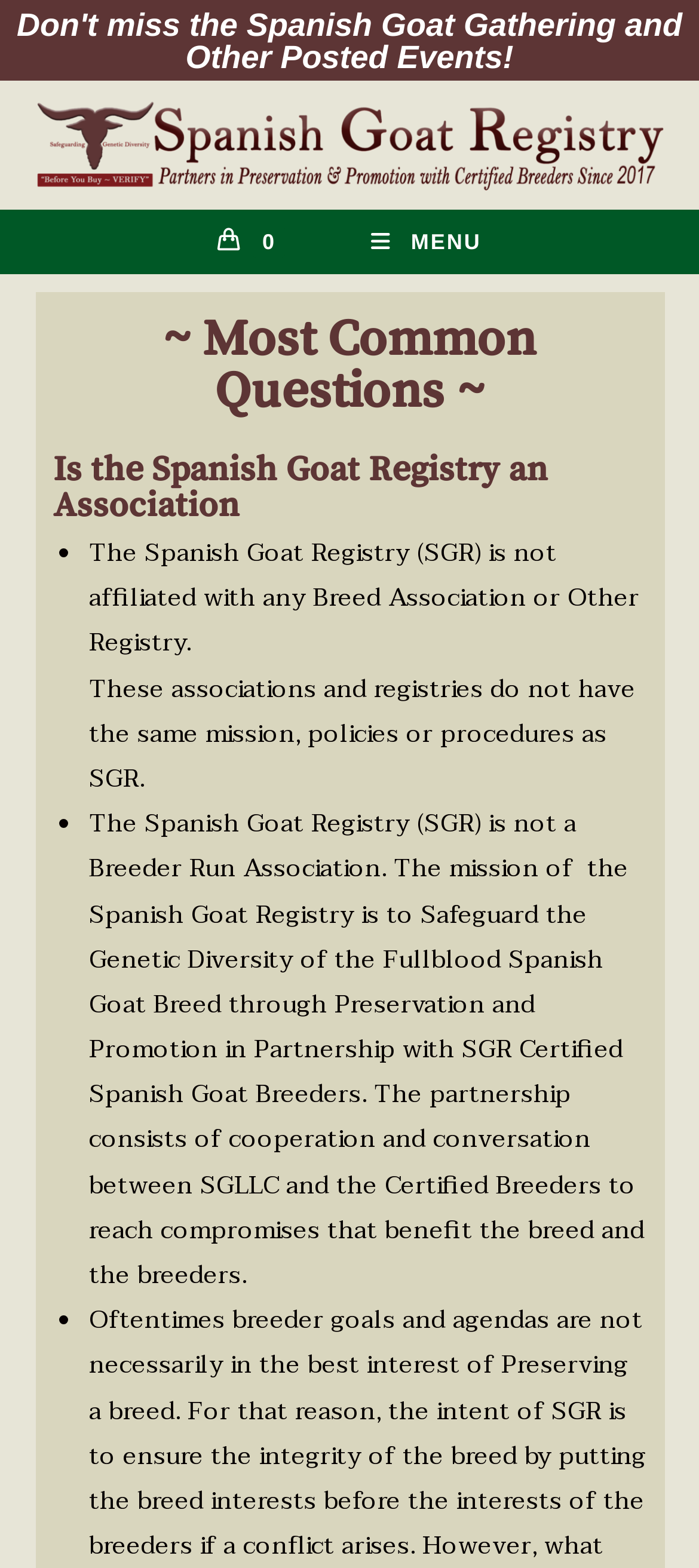What is the purpose of the Spanish Goat Registry?
Refer to the image and provide a concise answer in one word or phrase.

Preservation and Promotion